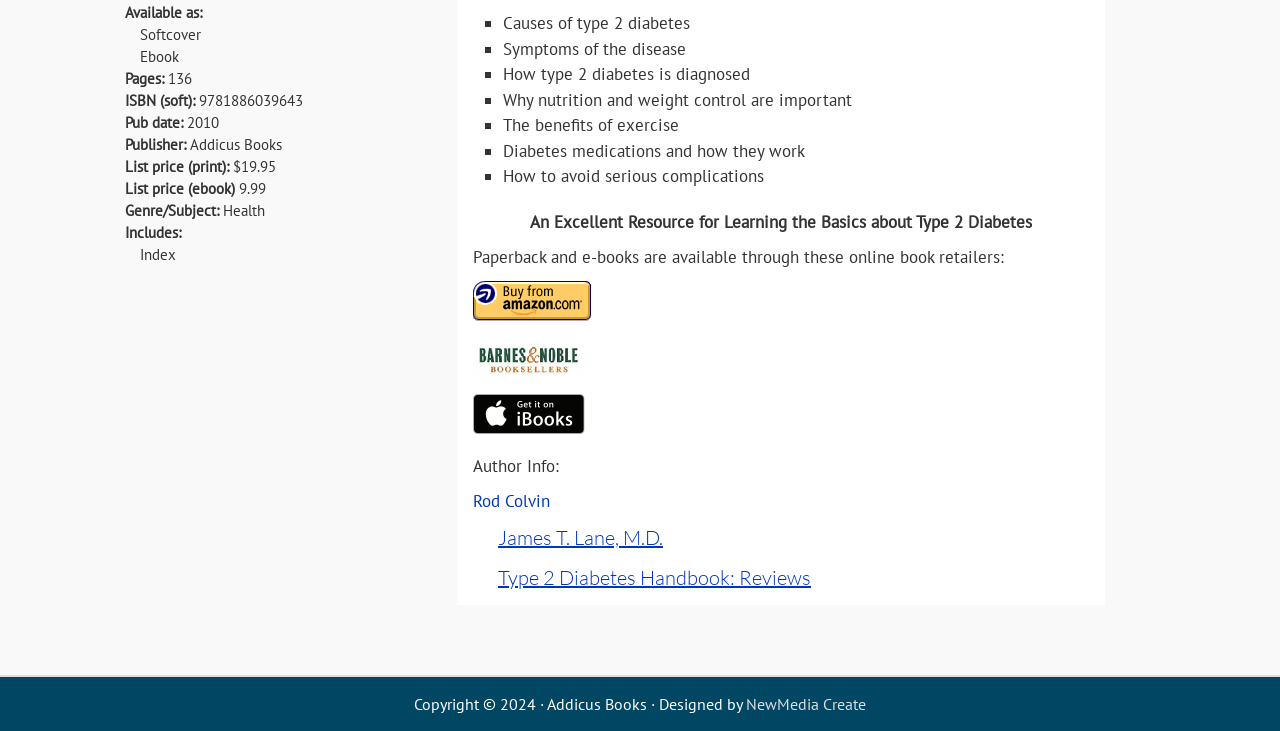Based on the element description James T. Lane, M.D., identify the bounding box coordinates for the UI element. The coordinates should be in the format (top-left x, top-left y, bottom-right x, bottom-right y) and within the 0 to 1 range.

[0.389, 0.718, 0.518, 0.752]